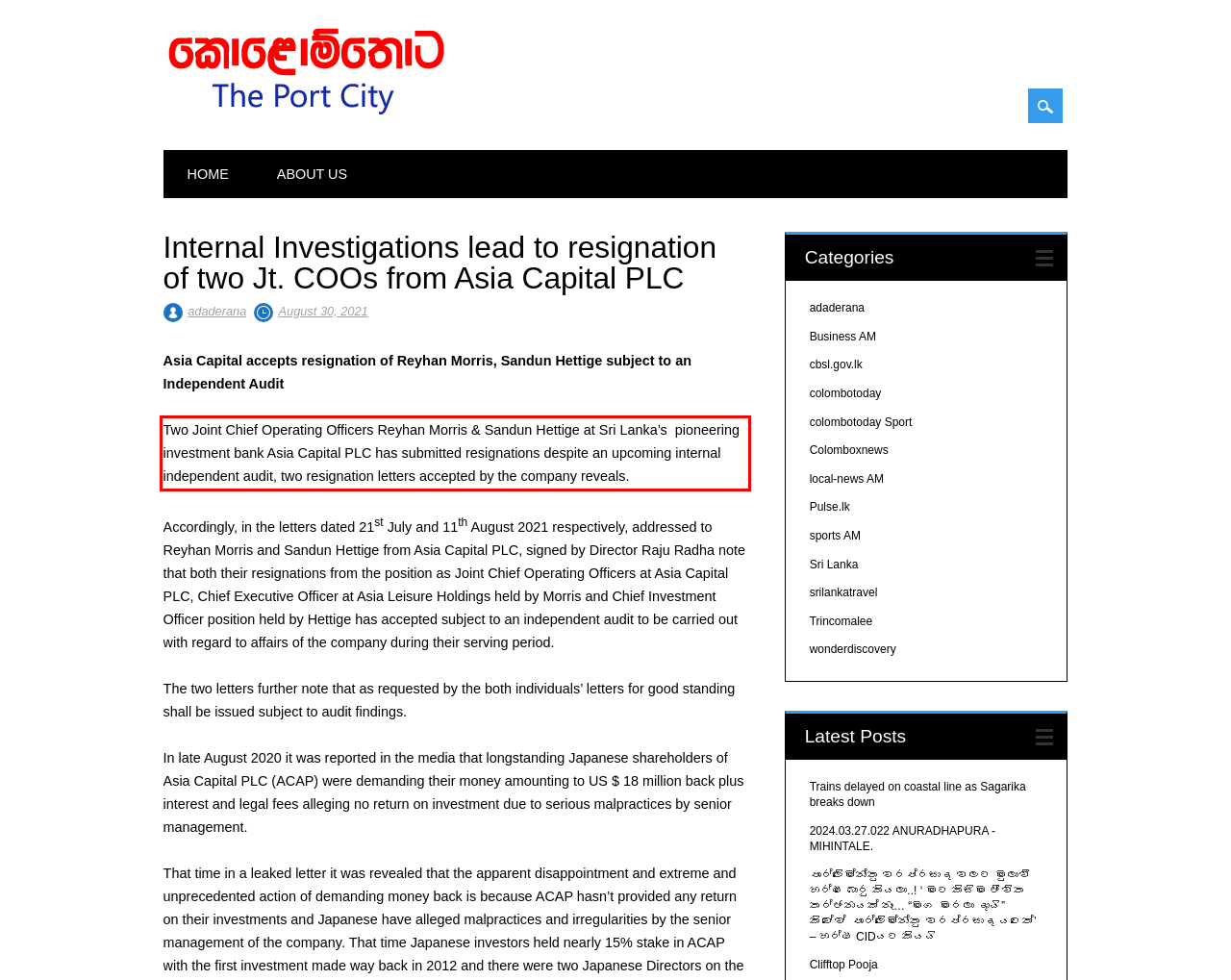Please look at the screenshot provided and find the red bounding box. Extract the text content contained within this bounding box.

Two Joint Chief Operating Officers Reyhan Morris & Sandun Hettige at Sri Lanka’s pioneering investment bank Asia Capital PLC has submitted resignations despite an upcoming internal independent audit, two resignation letters accepted by the company reveals.